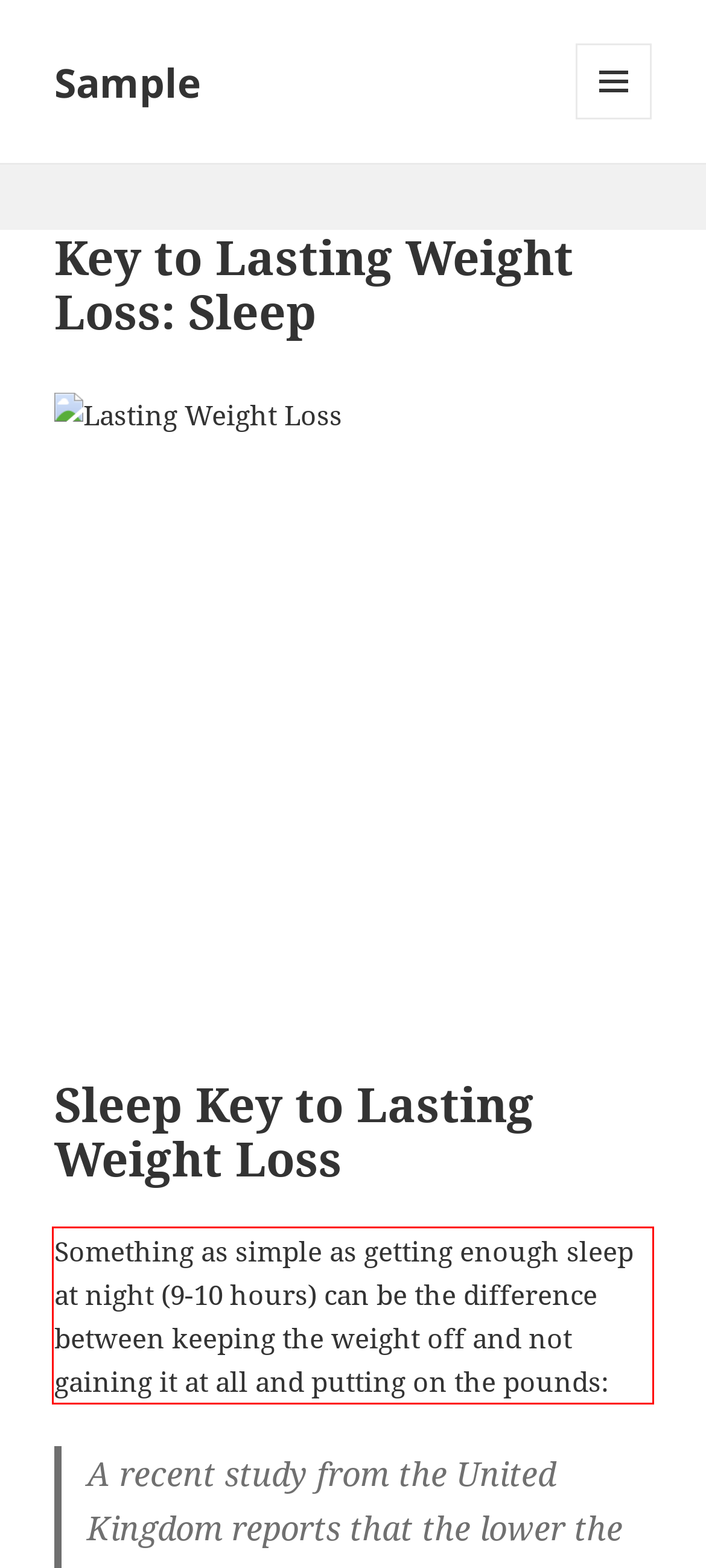In the screenshot of the webpage, find the red bounding box and perform OCR to obtain the text content restricted within this red bounding box.

Something as simple as getting enough sleep at night (9-10 hours) can be the difference between keeping the weight off and not gaining it at all and putting on the pounds: